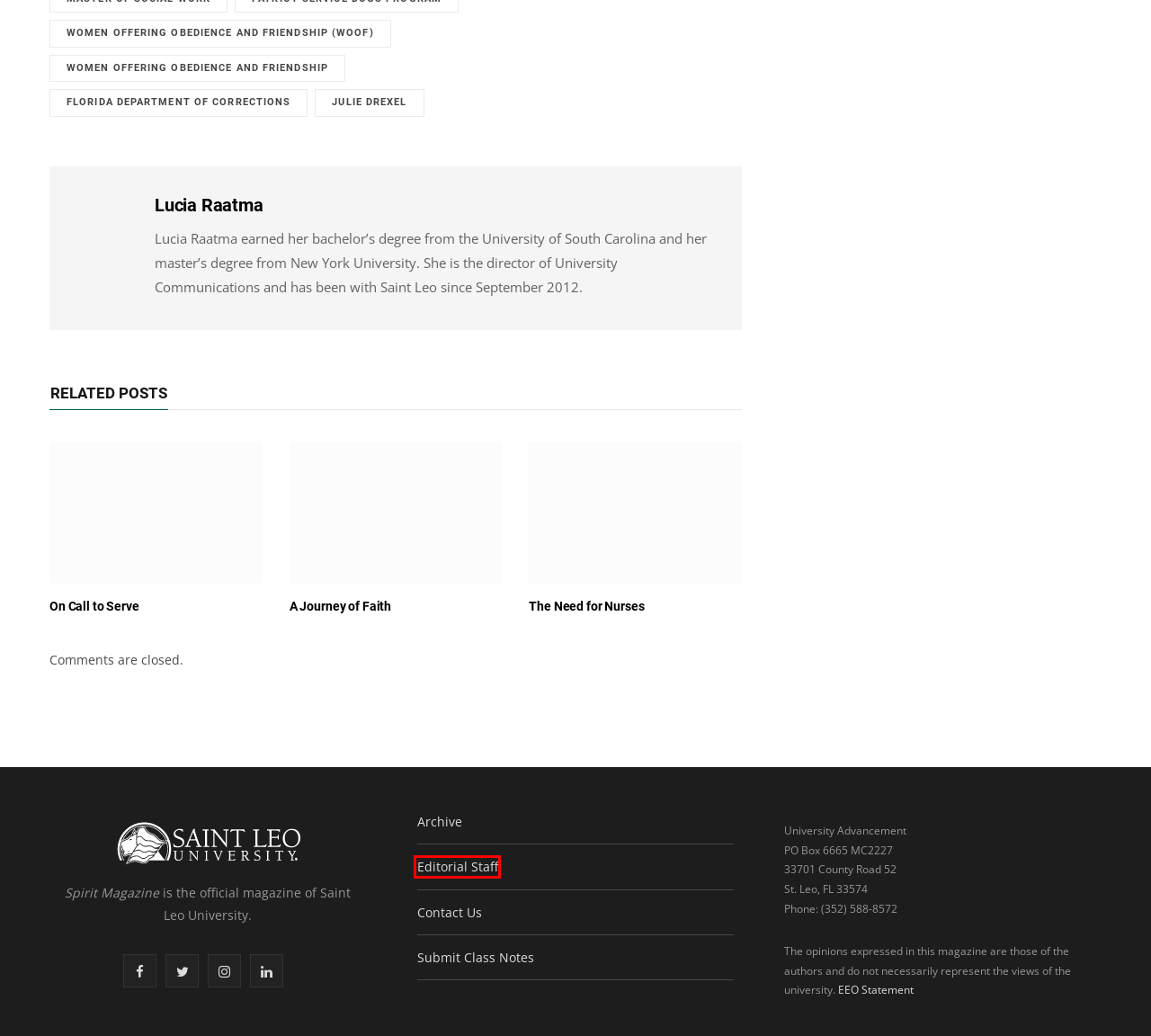Analyze the screenshot of a webpage featuring a red rectangle around an element. Pick the description that best fits the new webpage after interacting with the element inside the red bounding box. Here are the candidates:
A. Submit Class Notes - Spirit Magazine
B. Julie Drexel Archives - Spirit Magazine
C. Women Offering Obedience and Friendship Archives - Spirit Magazine
D. Editorial Staff - Spirit Magazine
E. Contact Us - Spirit Magazine
F. Florida Department of Corrections Archives - Spirit Magazine
G. Women Offering Obedience and Friendship (WOOF) Archives - Spirit Magazine
H. Archive - Spirit Magazine

D